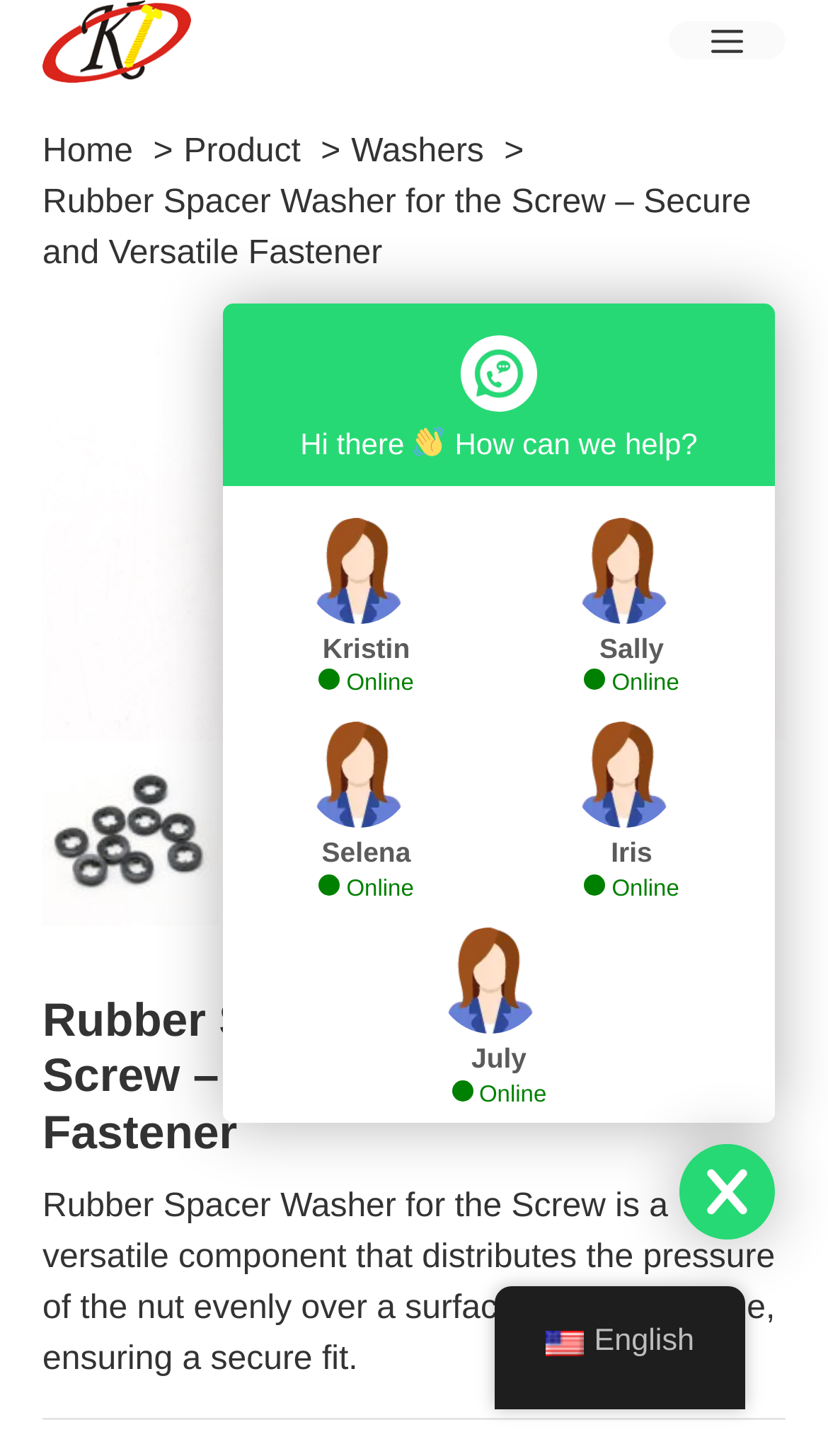Please extract and provide the main headline of the webpage.

Rubber Spacer Washer for the Screw – Secure and Versatile Fastener